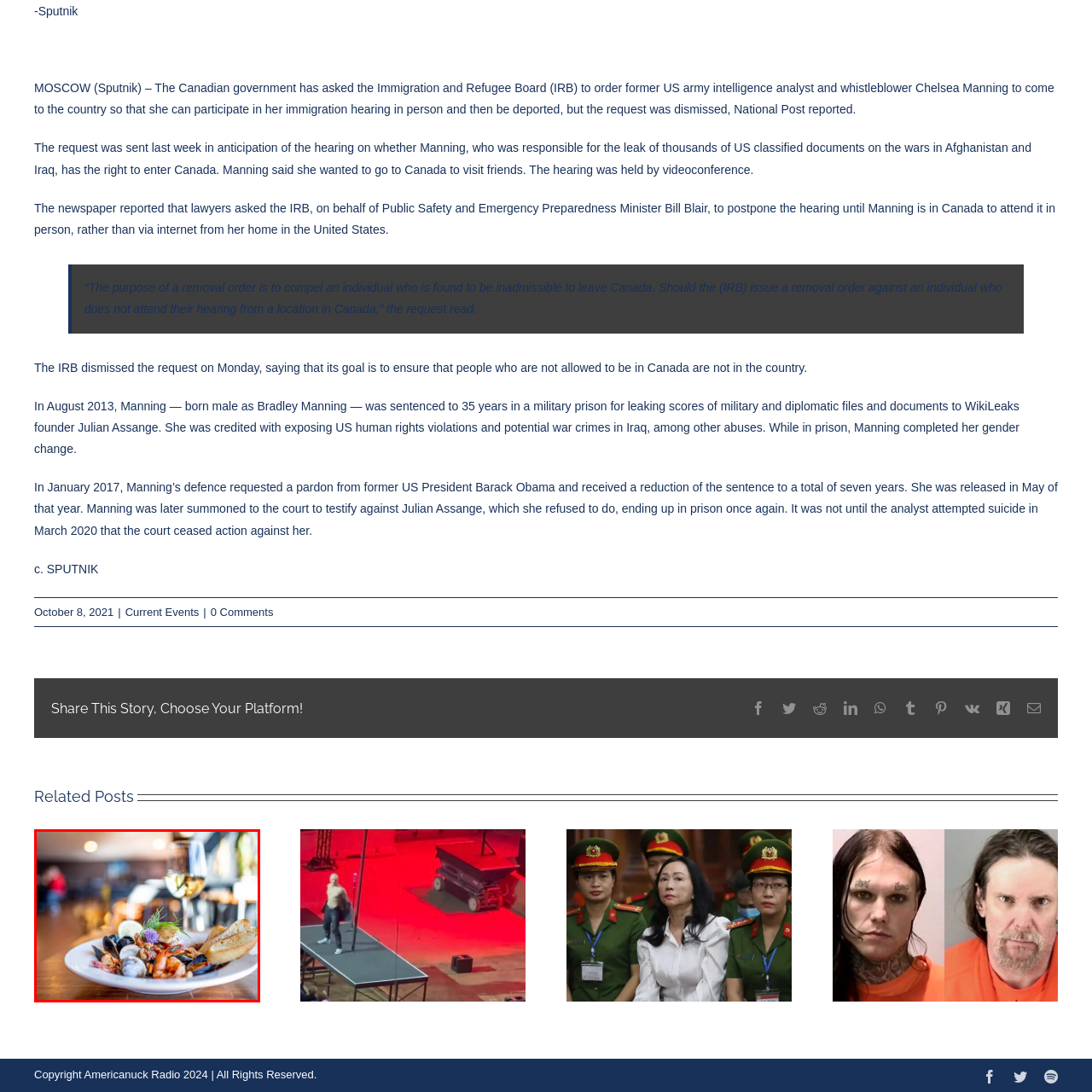What is the glass in the background containing?
Please examine the image within the red bounding box and provide a comprehensive answer based on the visual details you observe.

In the background, a glass of white wine complements the dish, which suggests that the glass is containing white wine.